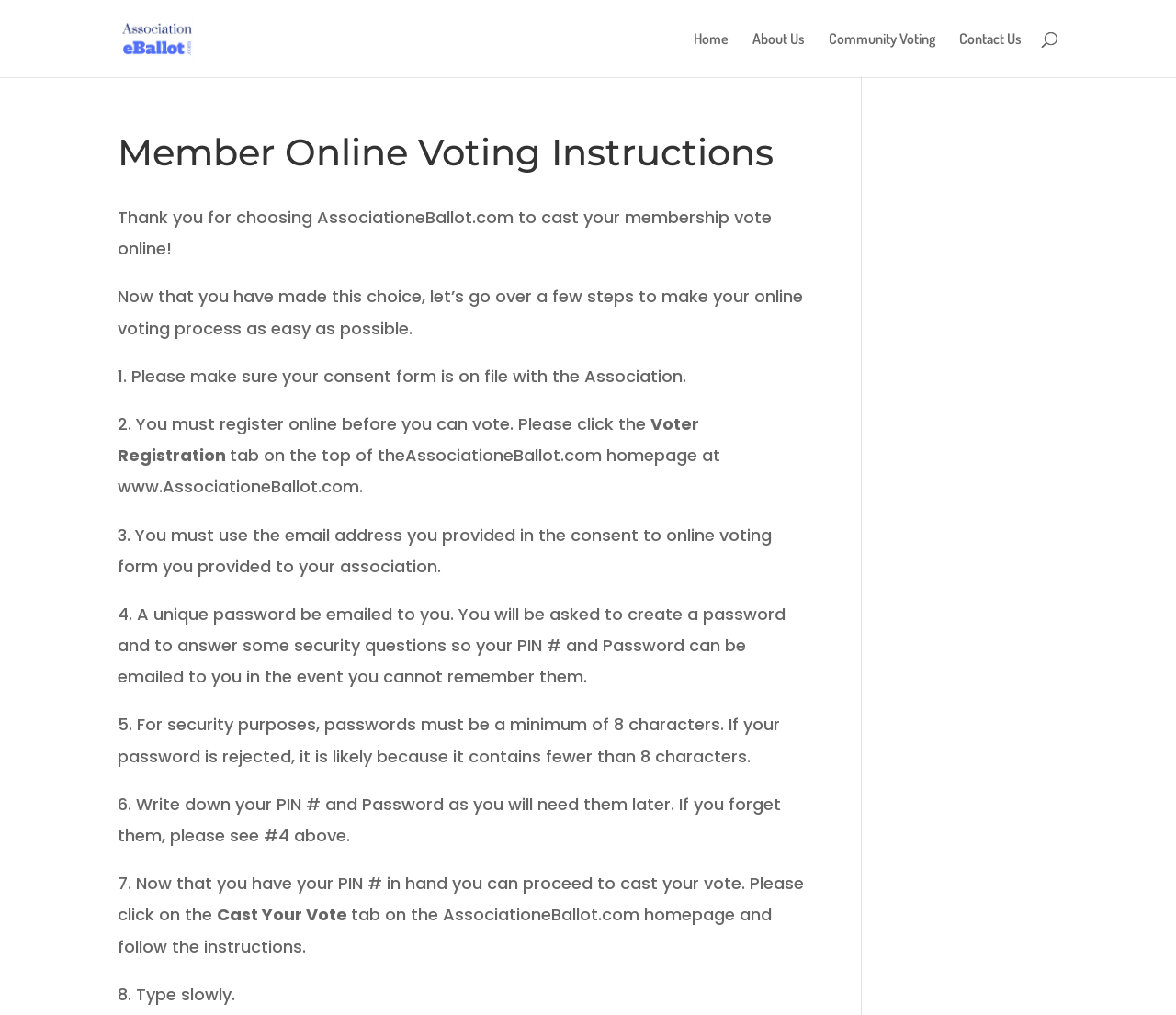Based on what you see in the screenshot, provide a thorough answer to this question: What should users do if they forget their PIN # and Password?

The webpage instructs users to write down their PIN # and Password, and if they forget them, they should refer to step #4, which explains how to recover them.